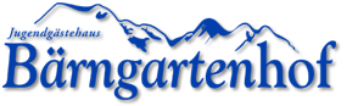Respond with a single word or phrase:
What type of atmosphere does the logo suggest?

Cozy and pleasant